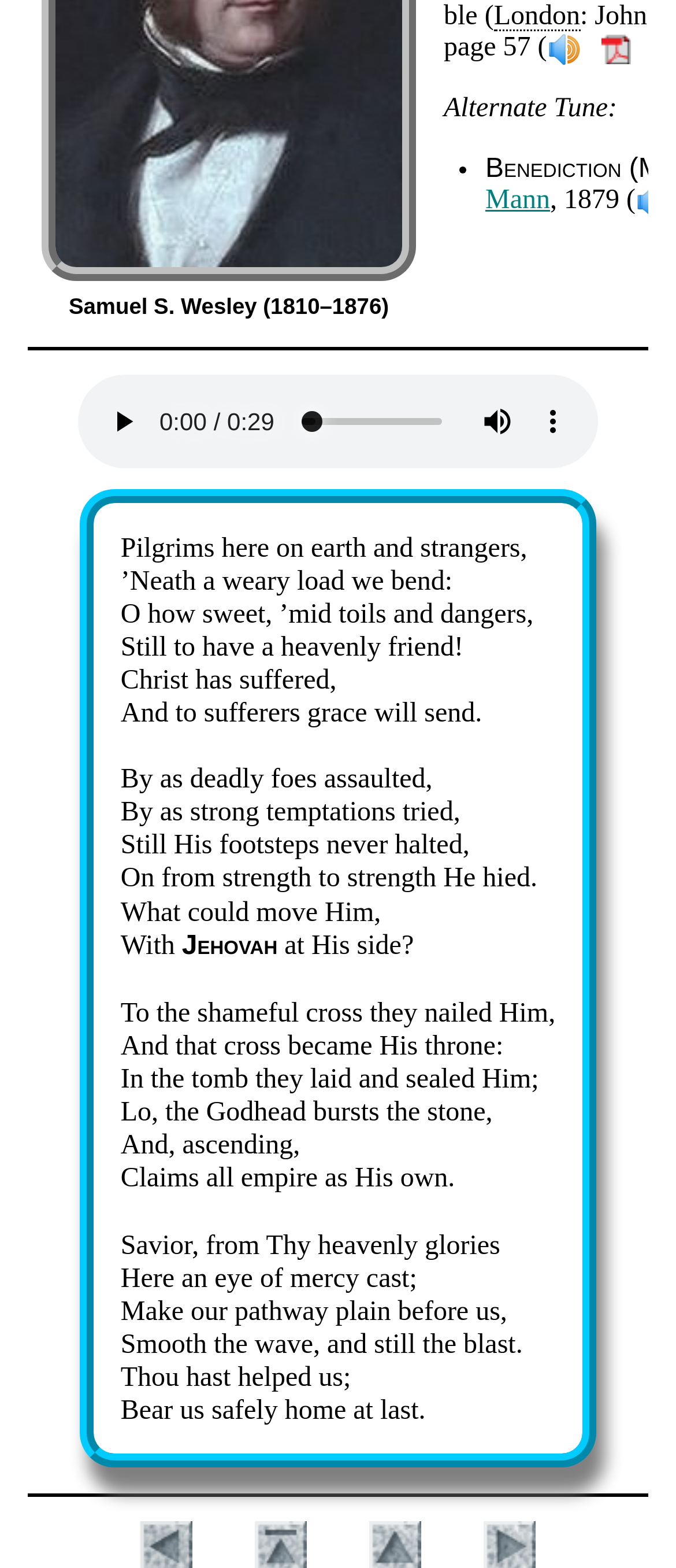Provide the bounding box coordinates in the format (top-left x, top-left y, bottom-right x, bottom-right y). All values are floating point numbers between 0 and 1. Determine the bounding box coordinate of the UI element described as: title="Up"

[0.546, 0.977, 0.623, 0.996]